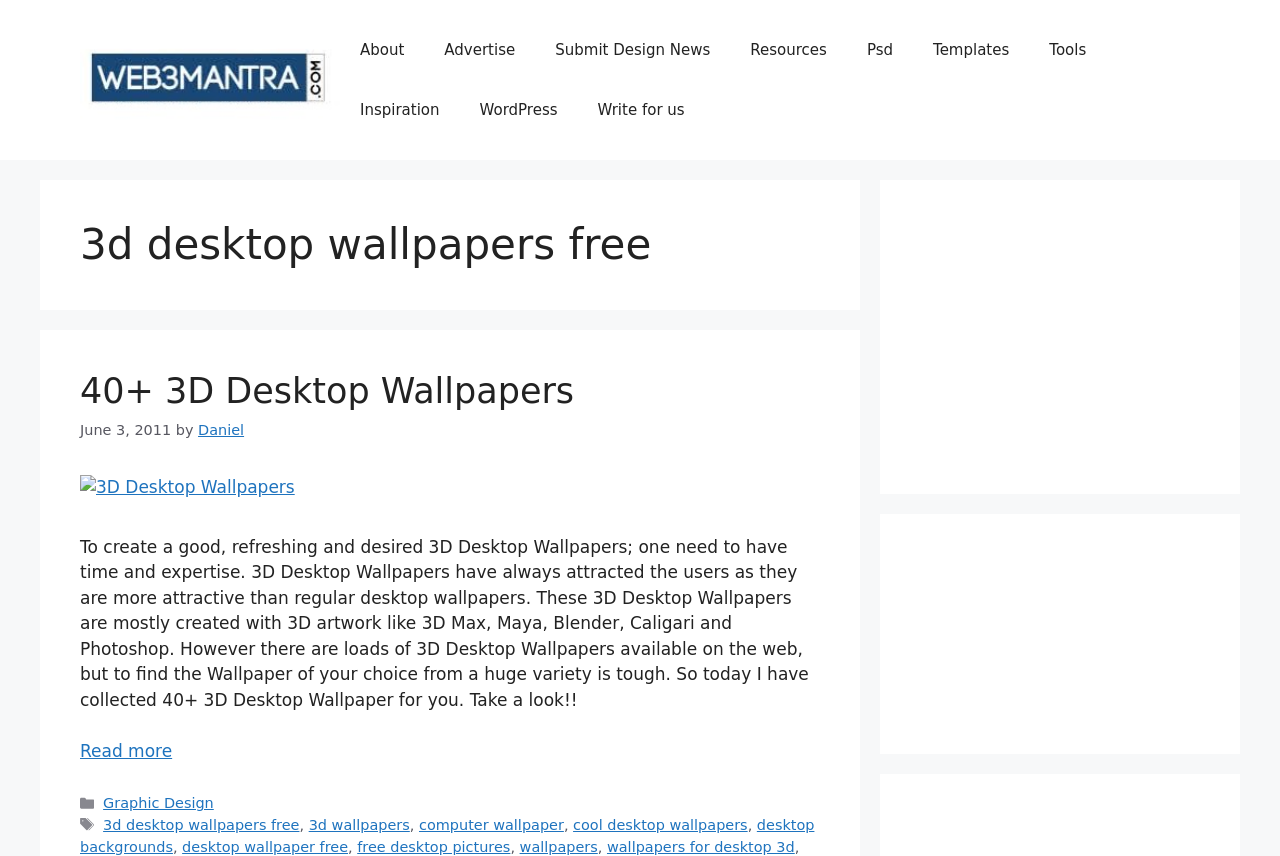Locate the bounding box coordinates of the element that should be clicked to execute the following instruction: "Click on the 'About' link".

[0.266, 0.023, 0.332, 0.093]